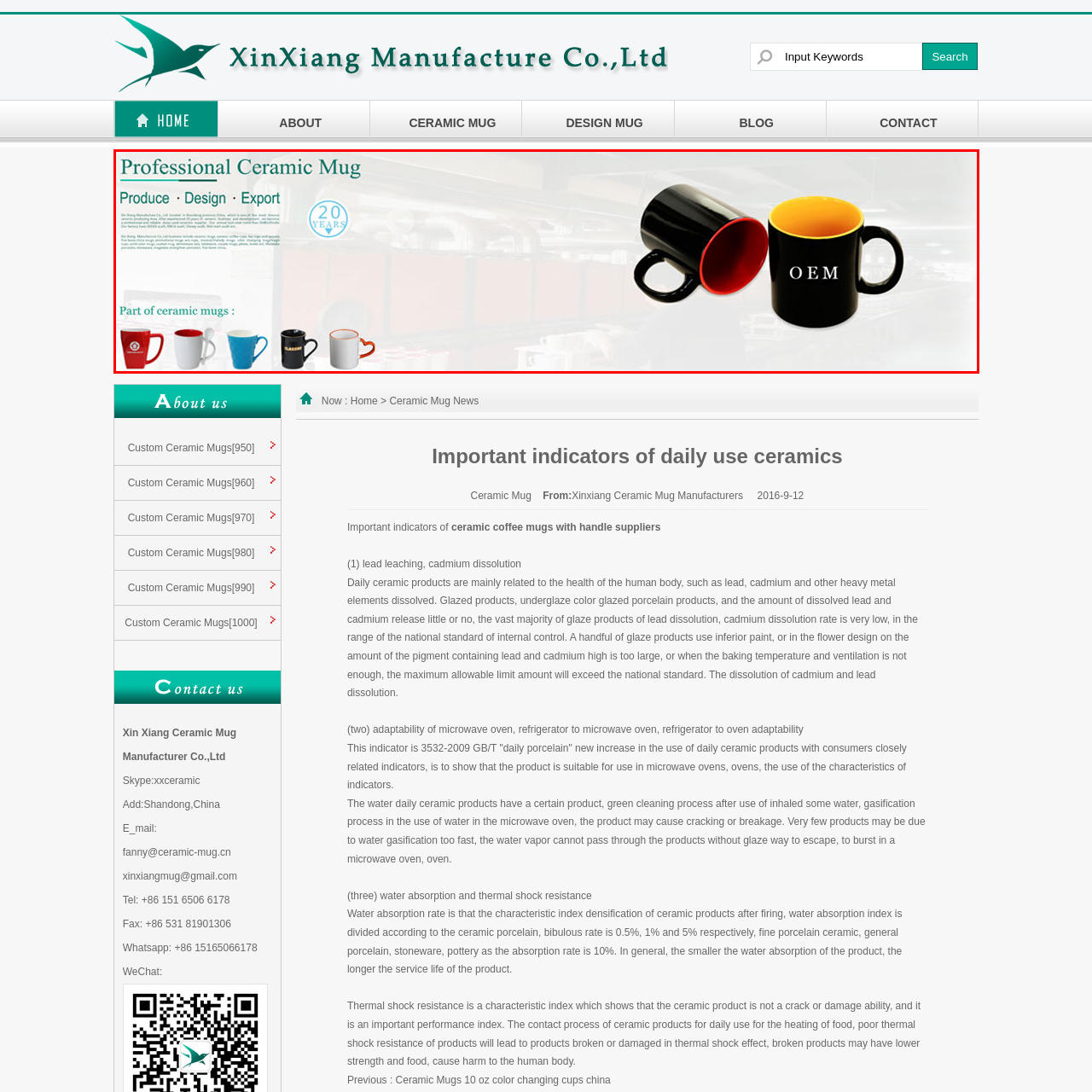Study the image inside the red outline, How many years of experience does the manufacturer have? 
Respond with a brief word or phrase.

20 years